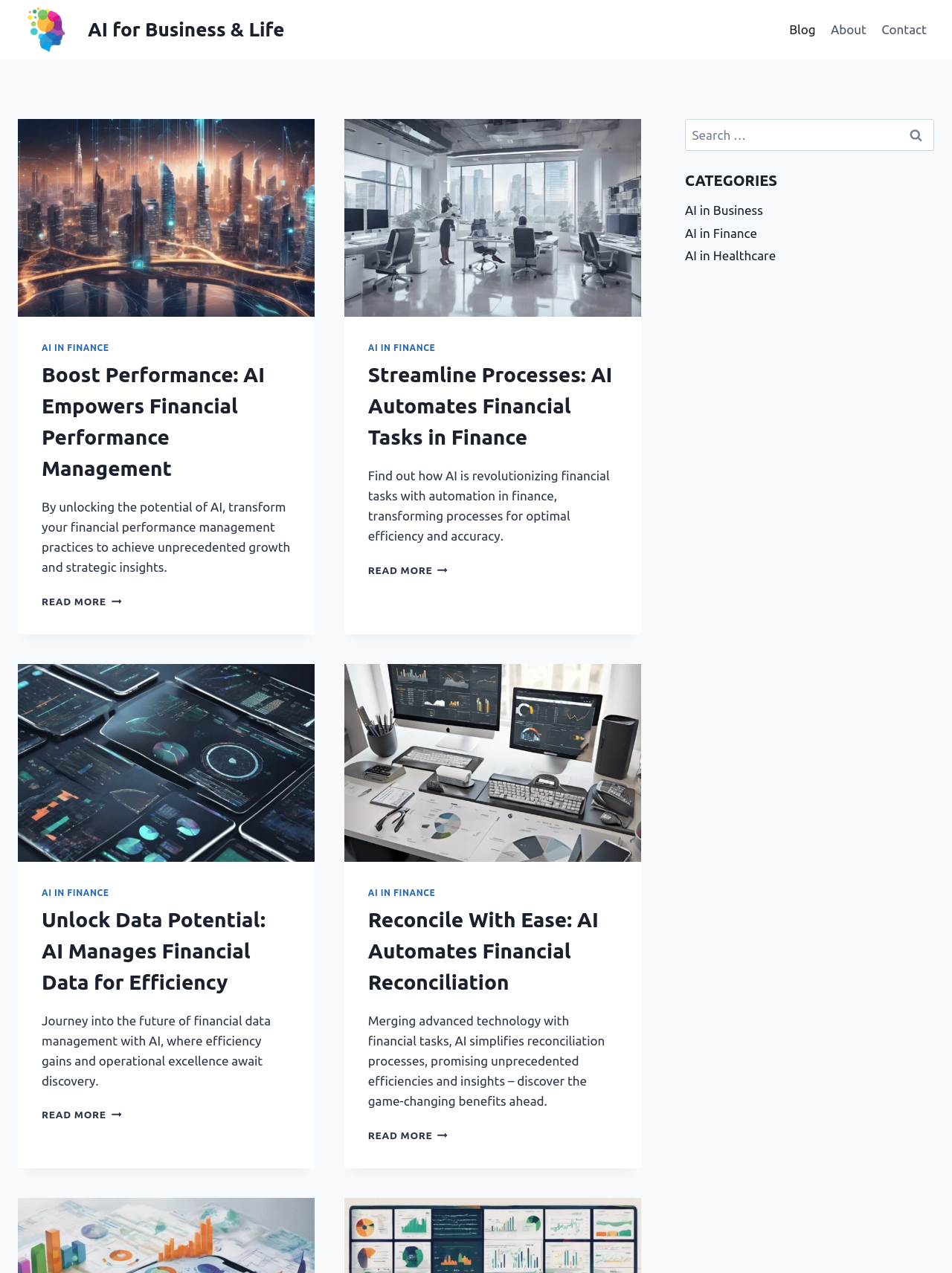Using the image as a reference, answer the following question in as much detail as possible:
What is the theme of the first article?

The first article has a heading that reads 'Boost Performance: AI Empowers Financial Performance Management', which indicates that the article is focused on the application of AI in financial performance management.